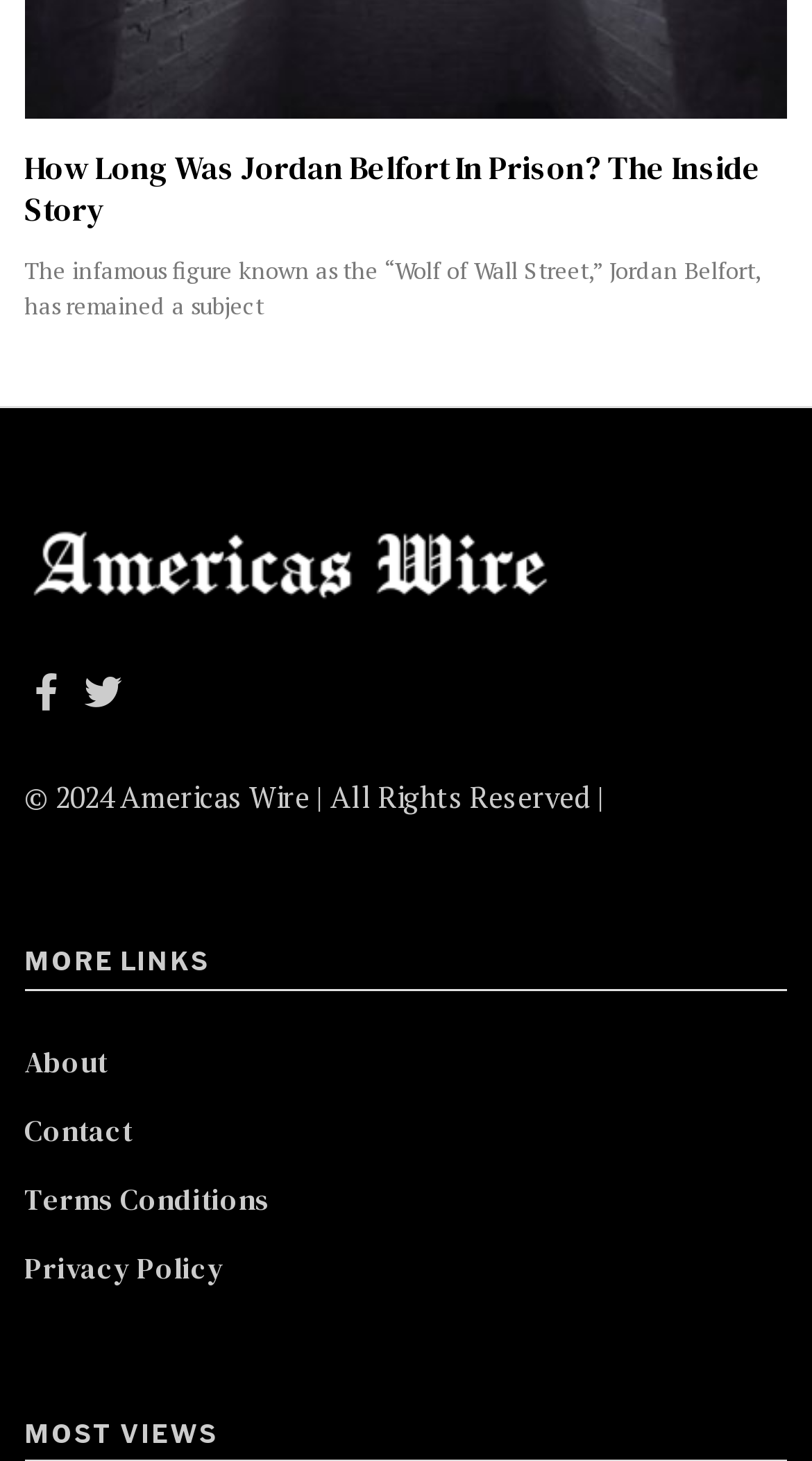Use a single word or phrase to answer the question: How many links are there in the 'More Links' section?

4